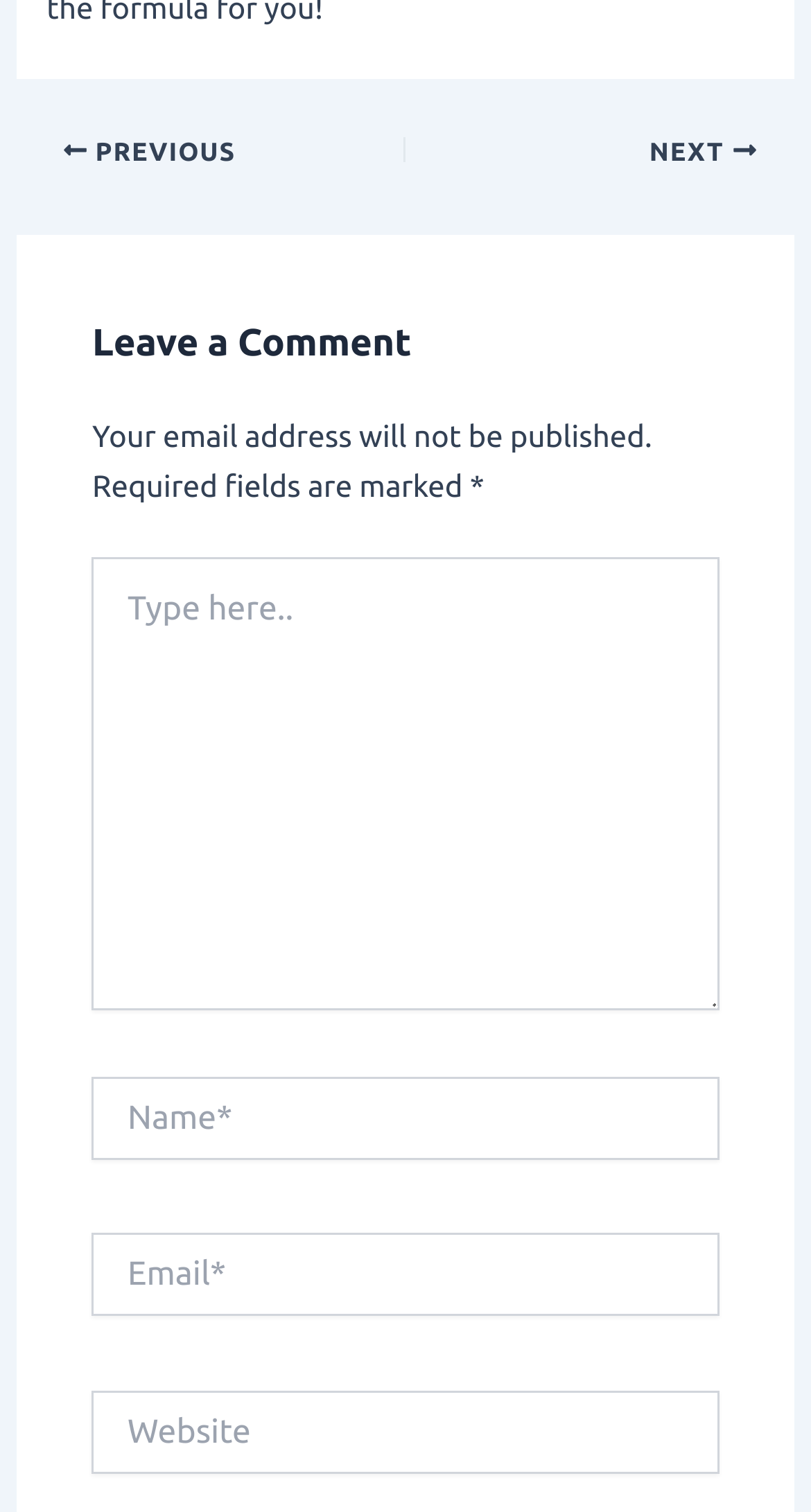What is the purpose of the 'NEXT' button?
Refer to the image and provide a concise answer in one word or phrase.

To navigate to the next page